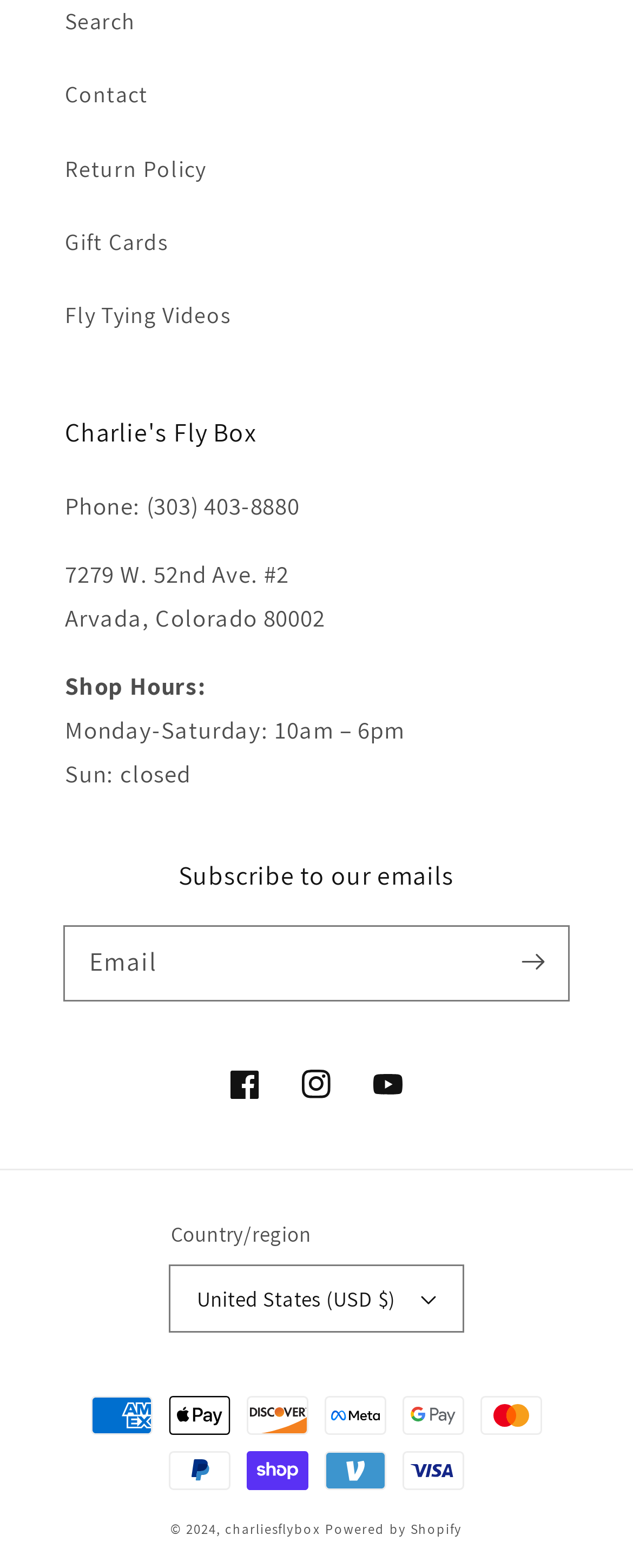Can you determine the bounding box coordinates of the area that needs to be clicked to fulfill the following instruction: "View Return Policy"?

[0.103, 0.084, 0.897, 0.131]